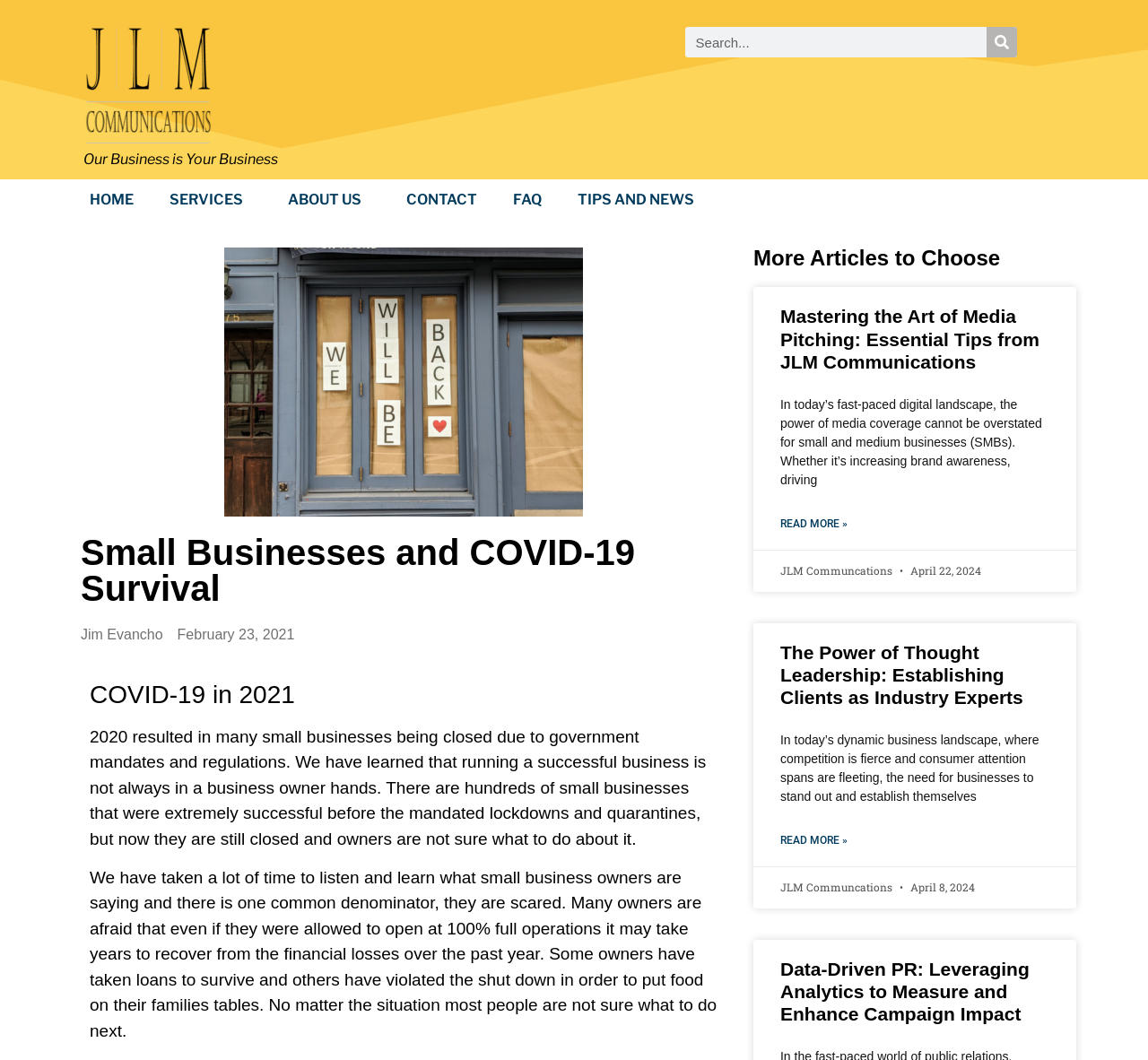What is the main topic of this webpage?
Use the information from the screenshot to give a comprehensive response to the question.

Based on the webpage's content, including the heading 'Small Businesses and COVID-19 Survival' and the text discussing the impact of COVID-19 on small businesses, it is clear that the main topic of this webpage is the relationship between small businesses and COVID-19.